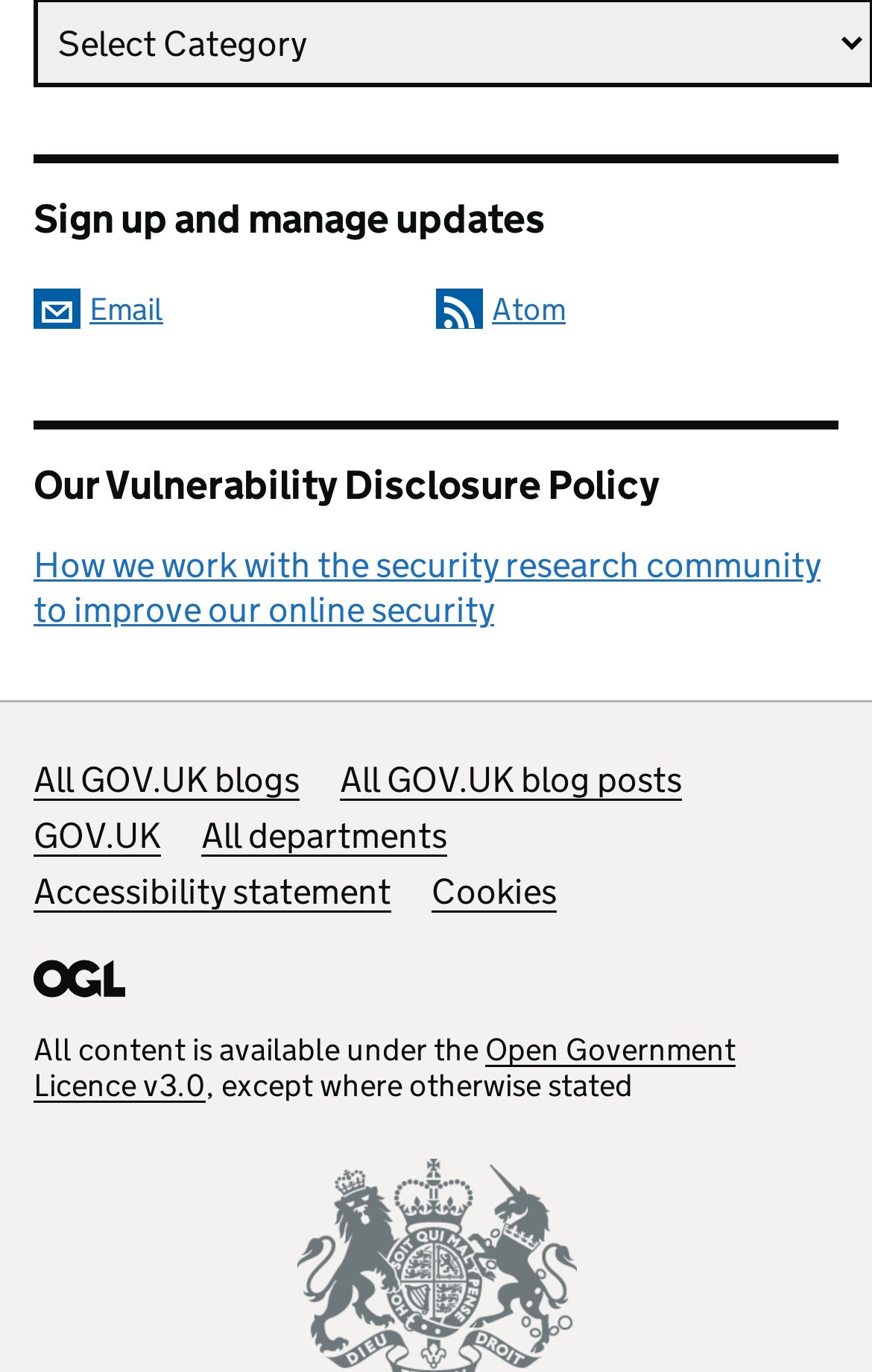What is the licence under which the content is available?
Can you provide a detailed and comprehensive answer to the question?

The webpage states that 'All content is available under the Open Government Licence v3.0, except where otherwise stated'. This implies that the content is available under the Open Government Licence v3.0.